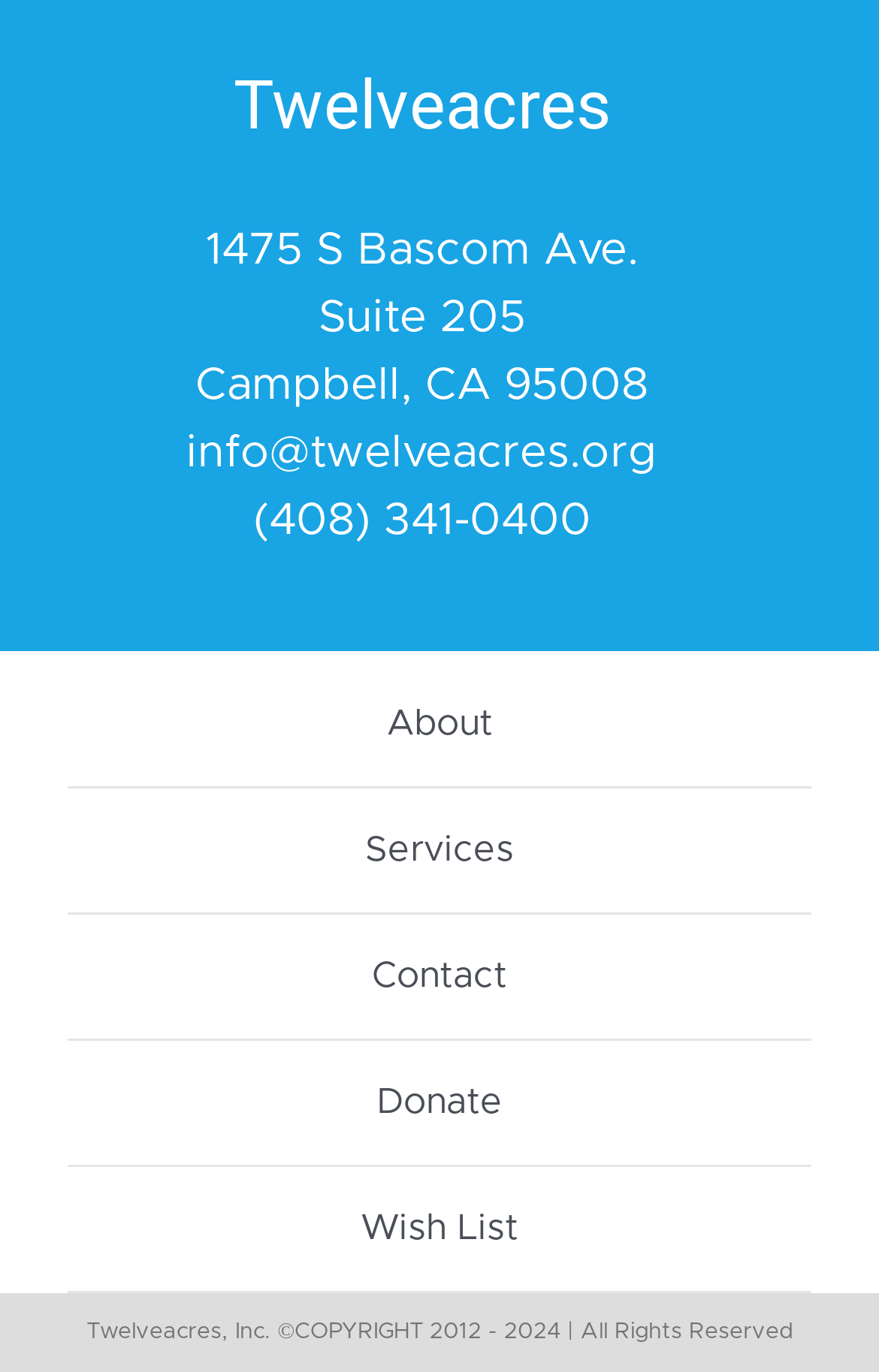Using the elements shown in the image, answer the question comprehensively: What is the copyright year range of the website?

The copyright year range of the website is '2012 - 2024' as indicated by the StaticText element with the copyright information at the bottom of the webpage.